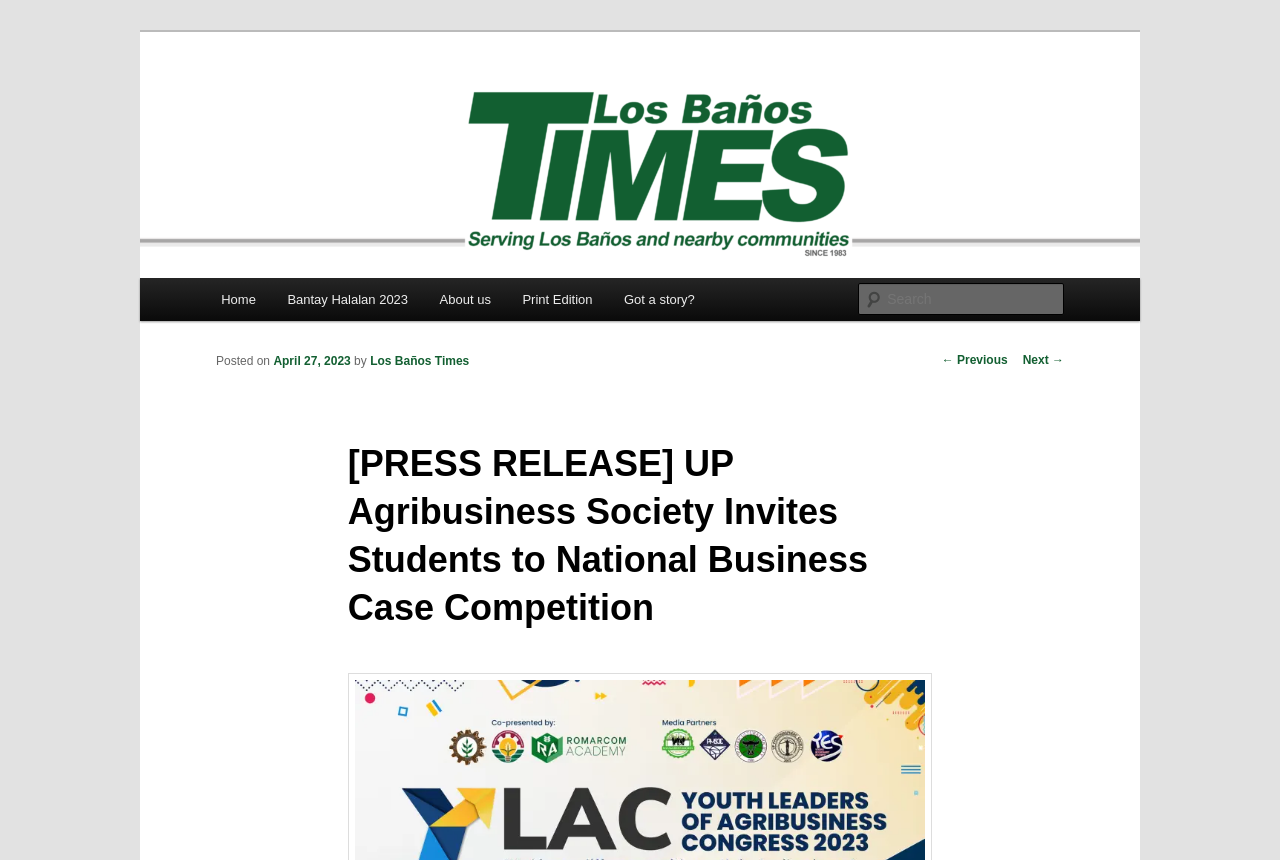Please indicate the bounding box coordinates for the clickable area to complete the following task: "Submit a story". The coordinates should be specified as four float numbers between 0 and 1, i.e., [left, top, right, bottom].

[0.475, 0.323, 0.555, 0.374]